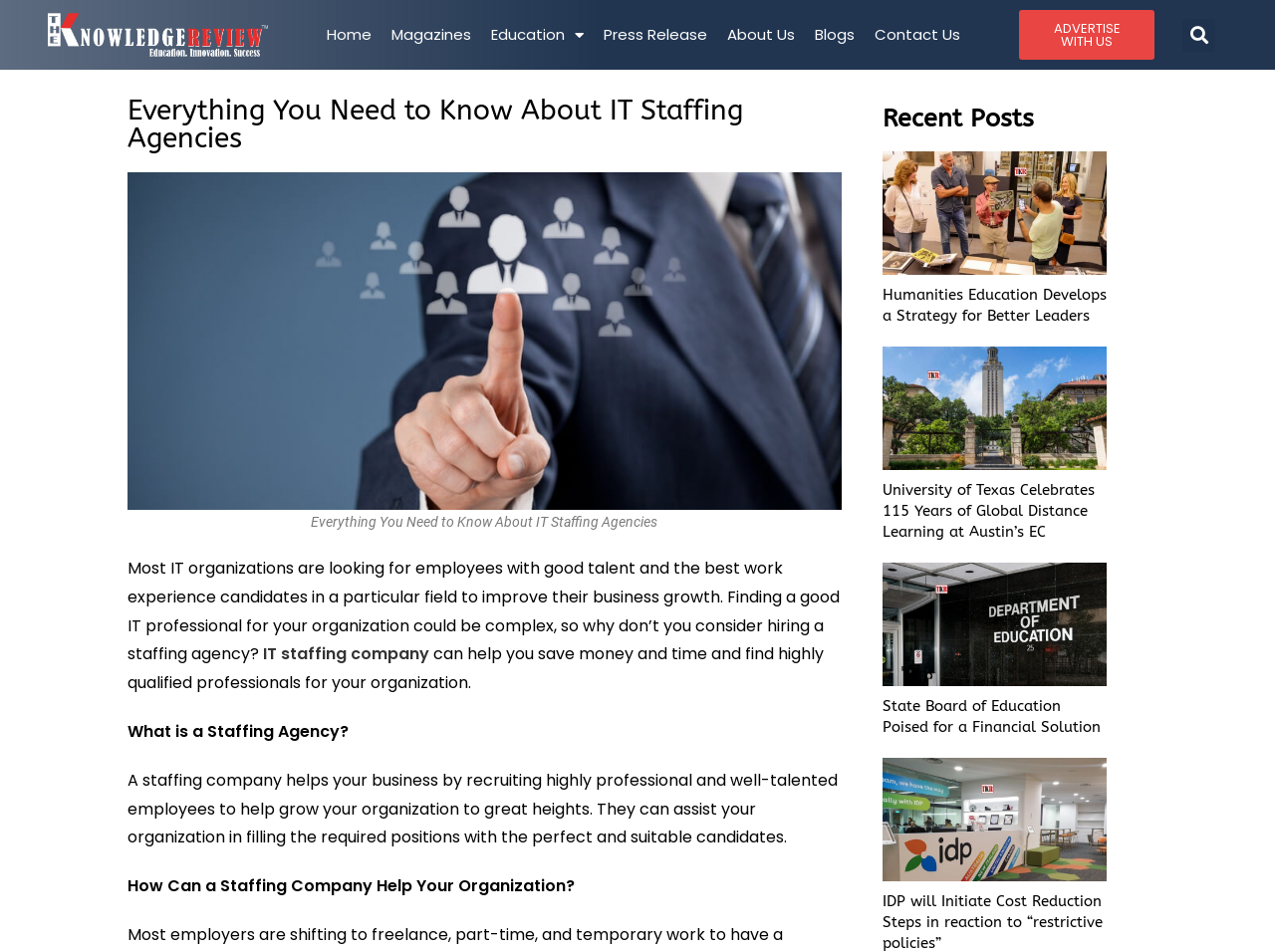Please determine the bounding box coordinates for the element that should be clicked to follow these instructions: "Read more about 'IT staffing company'".

[0.206, 0.675, 0.337, 0.699]